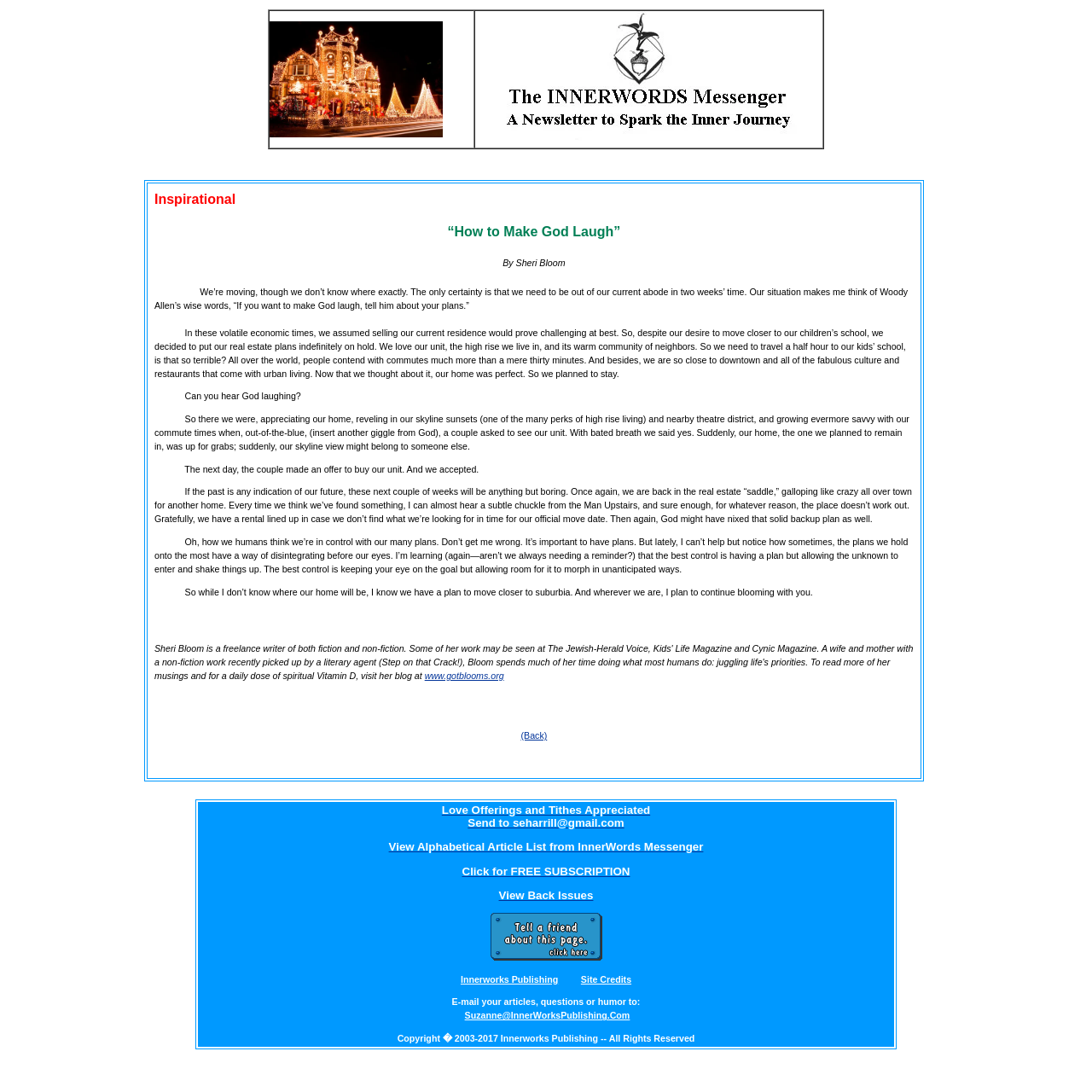Find the bounding box coordinates of the clickable element required to execute the following instruction: "Send love offerings and tithes". Provide the coordinates as four float numbers between 0 and 1, i.e., [left, top, right, bottom].

[0.405, 0.736, 0.595, 0.759]